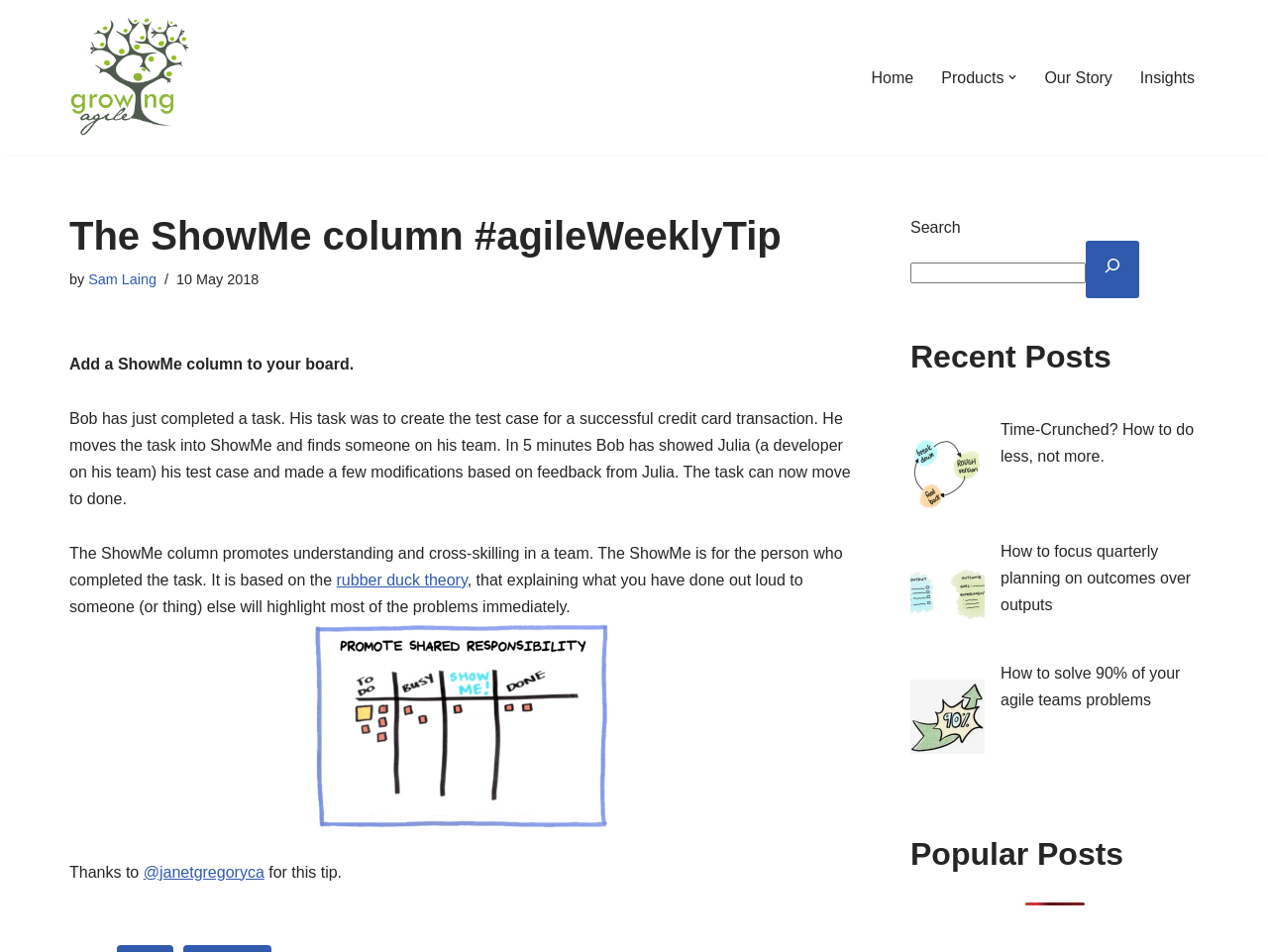Use a single word or phrase to respond to the question:
What is the name of the person who completed a task?

Bob